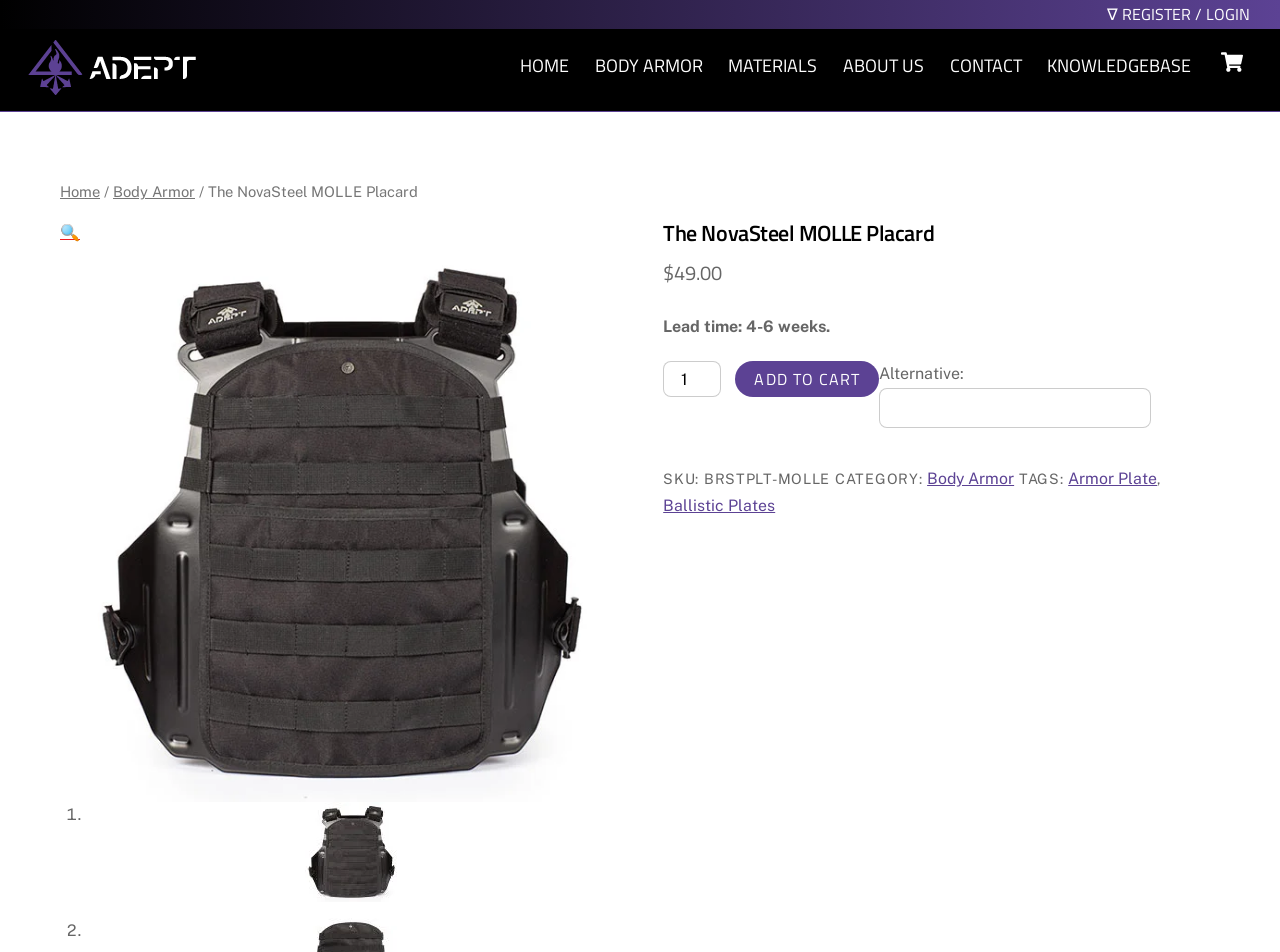What is the price of the product?
Provide an in-depth and detailed explanation in response to the question.

The price of the product can be found in the static text element on the webpage, which displays the price as '$49.00'. This element is located below the product name and above the 'ADD TO CART' button.